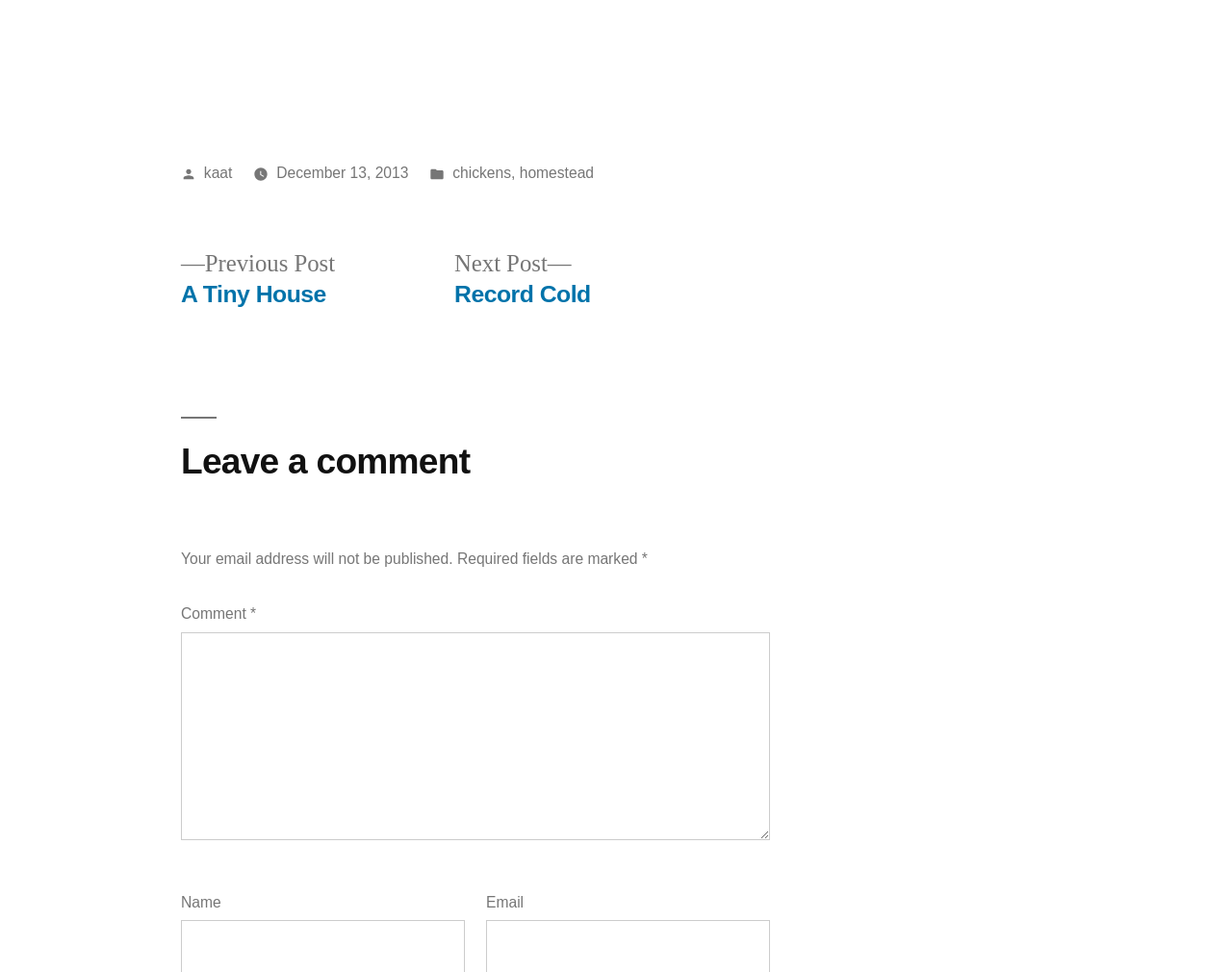What is the navigation option below the post?
Identify the answer in the screenshot and reply with a single word or phrase.

Previous post: A Tiny House, Next post: Record Cold